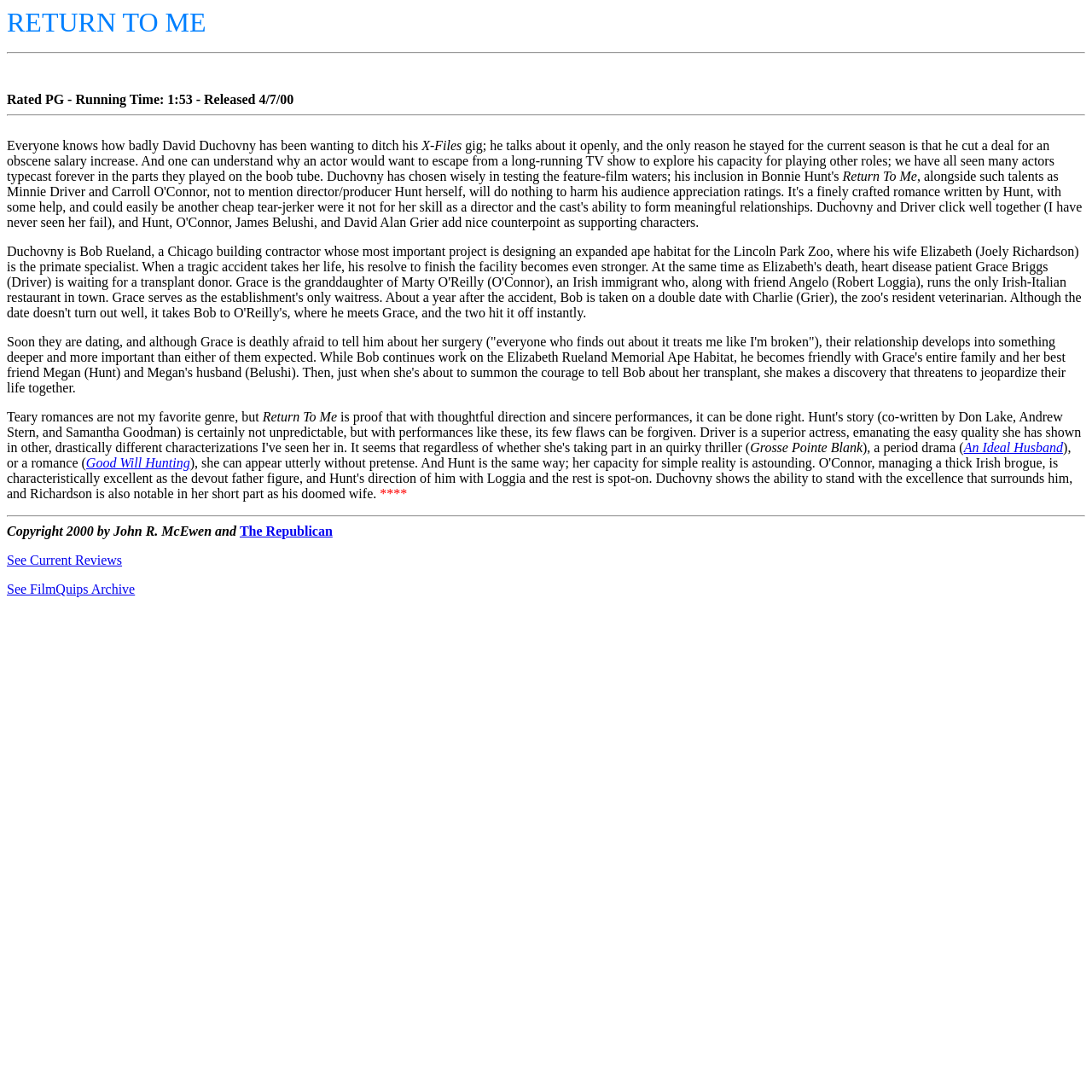How many stars does the reviewer give to the movie?
Using the image as a reference, give an elaborate response to the question.

I found the rating of the movie by looking at the StaticText element with the text '****' which is located near the bottom of the webpage.